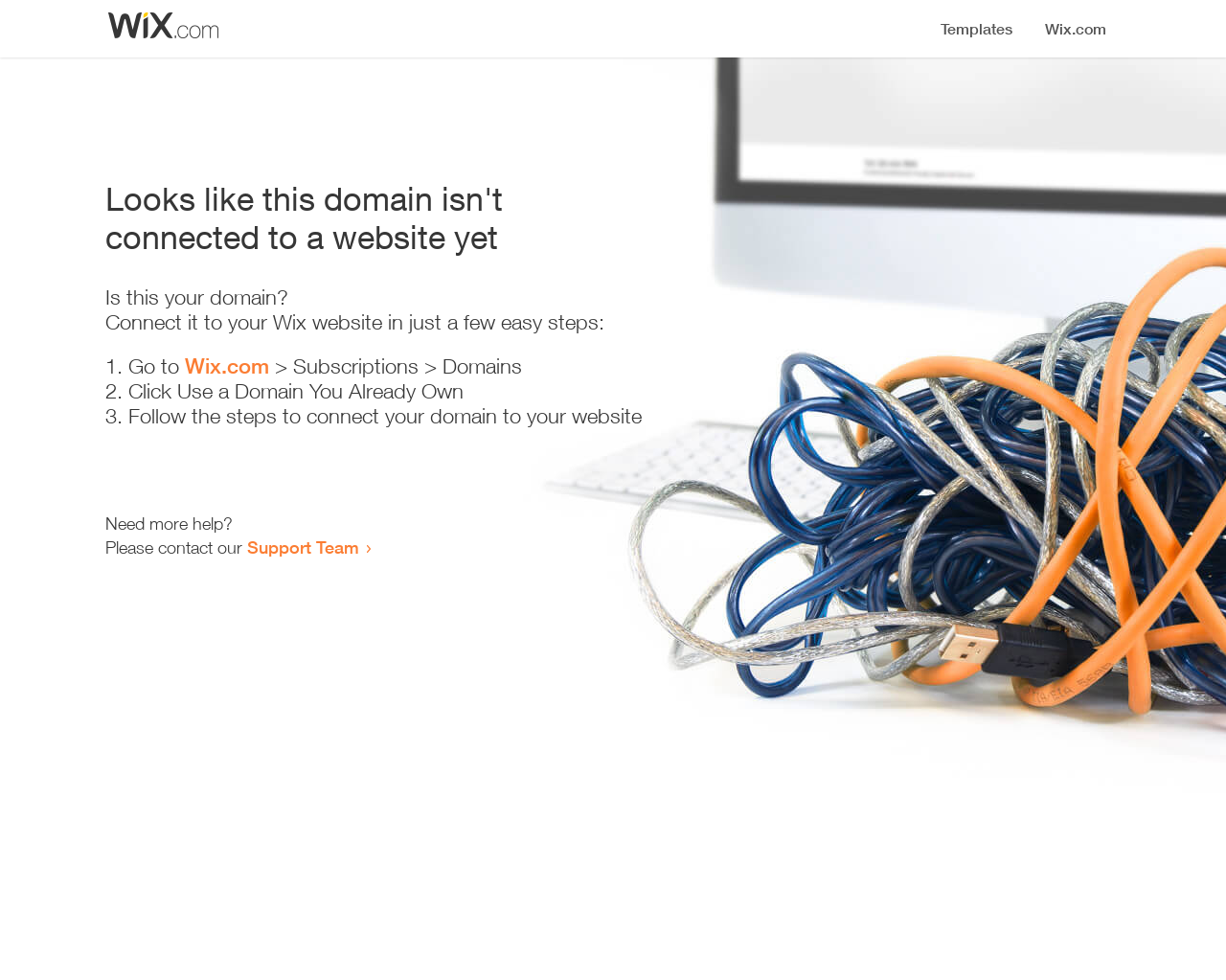Please determine the headline of the webpage and provide its content.

Looks like this domain isn't
connected to a website yet